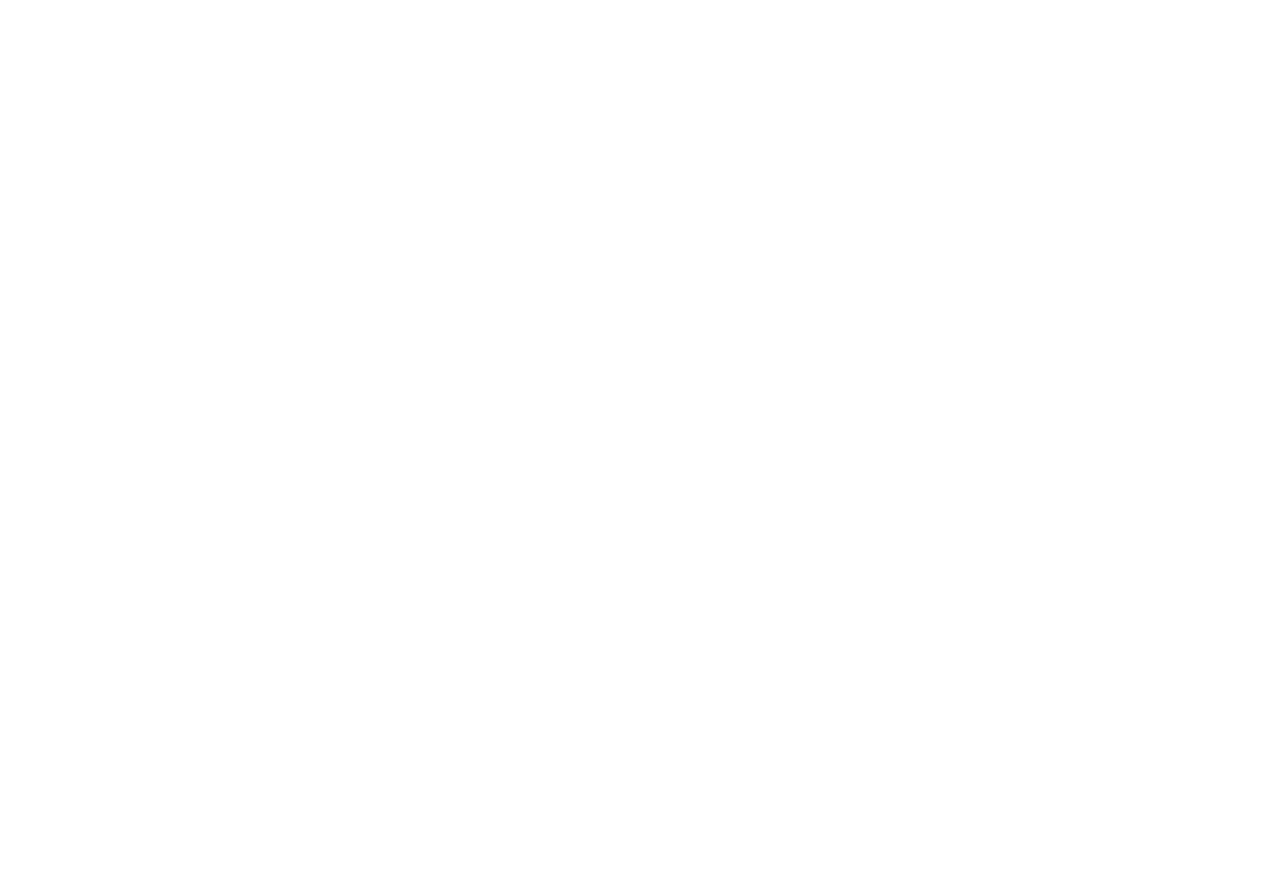Identify the bounding box coordinates of the section to be clicked to complete the task described by the following instruction: "Learn about Sense family". The coordinates should be four float numbers between 0 and 1, formatted as [left, top, right, bottom].

[0.75, 0.419, 0.953, 0.446]